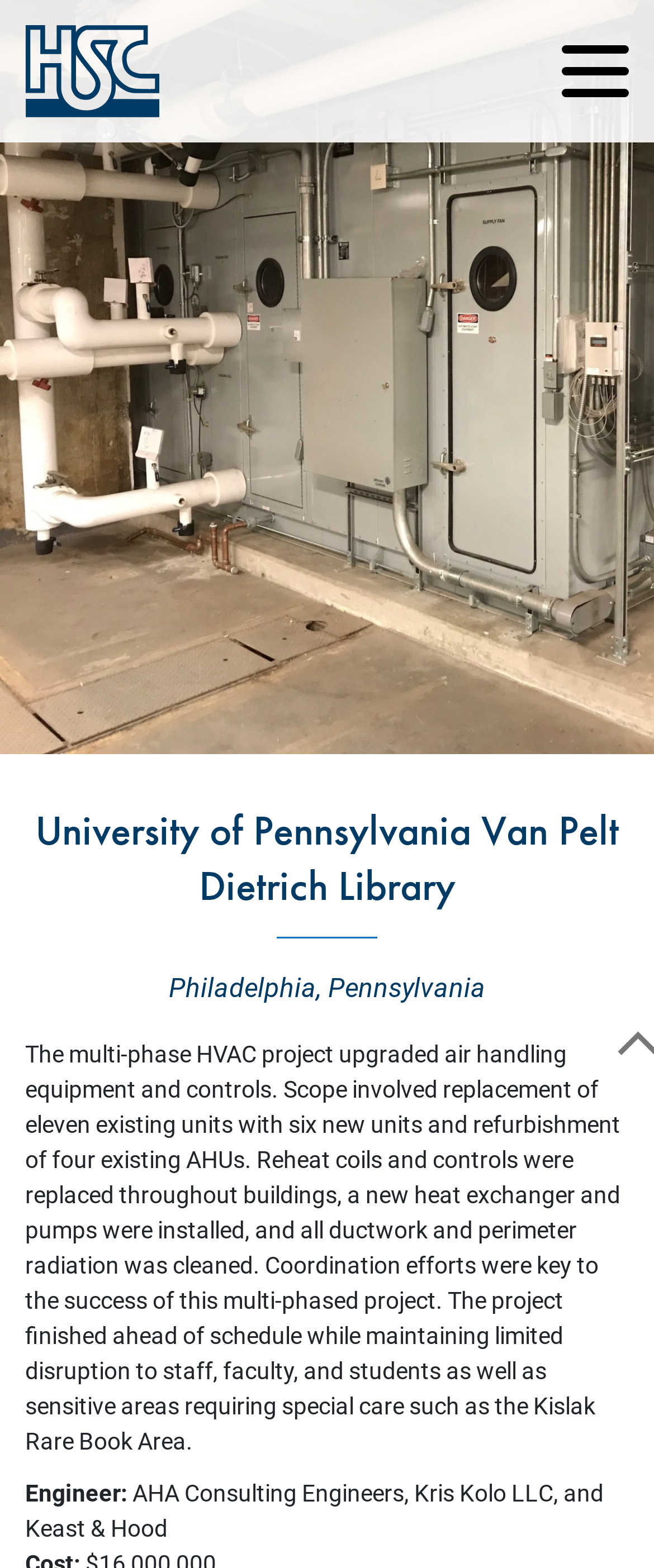Generate a comprehensive description of the webpage.

The webpage is about a university library project, specifically the University of Pennsylvania Van Pelt Dietrich Library. At the top left, there is a logo and a link to "HSC.com". Below this, there are several links to different sections of the website, including "Contact Us", "Careers", "About Us", and more. 

To the right of these links, there are more links to specific services and industries, such as "Healthcare", "Pharmaceutical & Biotechnology", and "Higher Education". 

Below these links, there is a heading that reads "University of Pennsylvania Van Pelt Dietrich Library". Under this heading, there is a paragraph of text that describes the project, which involved upgrading air handling equipment and controls, replacing existing units, and refurbishing others. The text also mentions the challenges of the project, including coordinating efforts to minimize disruption to staff, faculty, and students.

To the right of this text, there is a smaller section with the location "Philadelphia, Pennsylvania". At the very bottom of the page, there is a section with the title "Engineer:" and a list of companies involved in the project, including AHA Consulting Engineers, Kris Kolo LLC, and Keast & Hood.